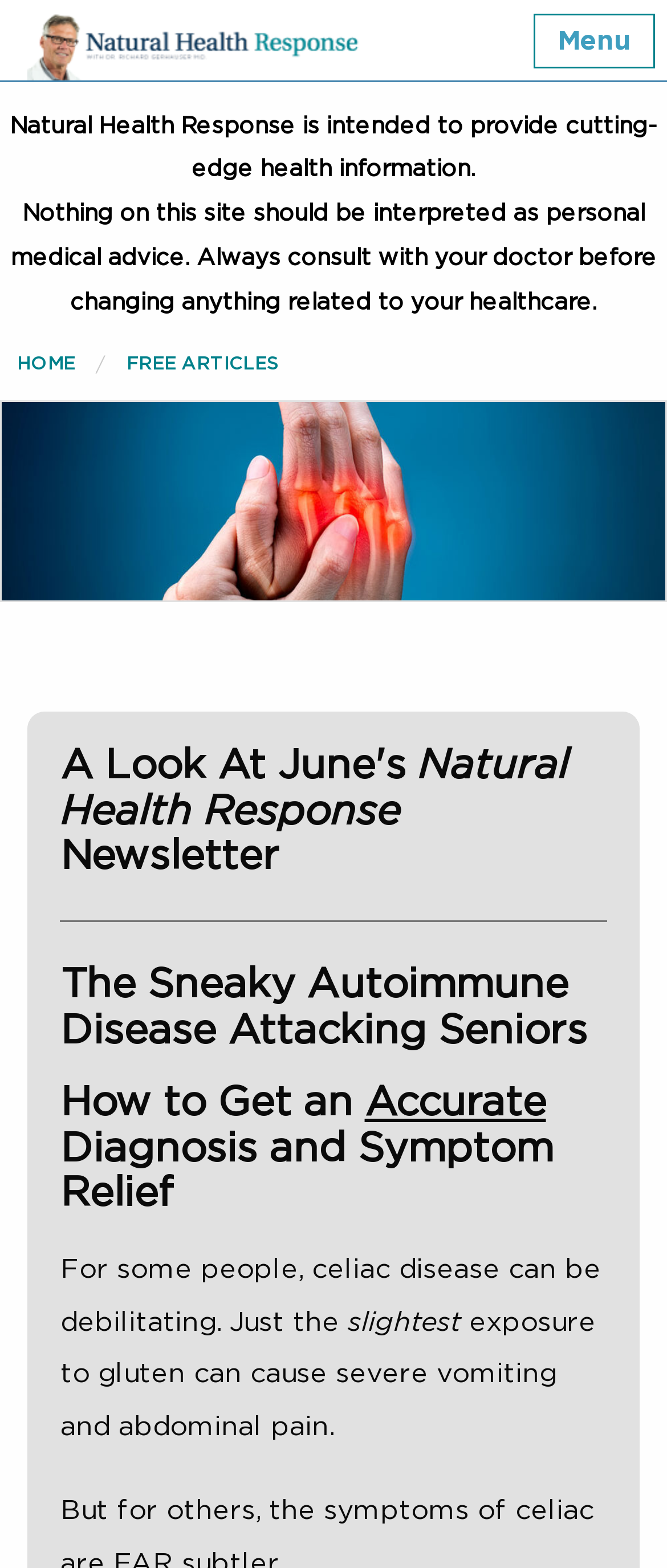Based on the image, provide a detailed response to the question:
What is the purpose of the website?

I determined the answer by reading the StaticText element with the text 'Natural Health Response is intended to provide cutting-edge health information' which suggests the purpose of the website.